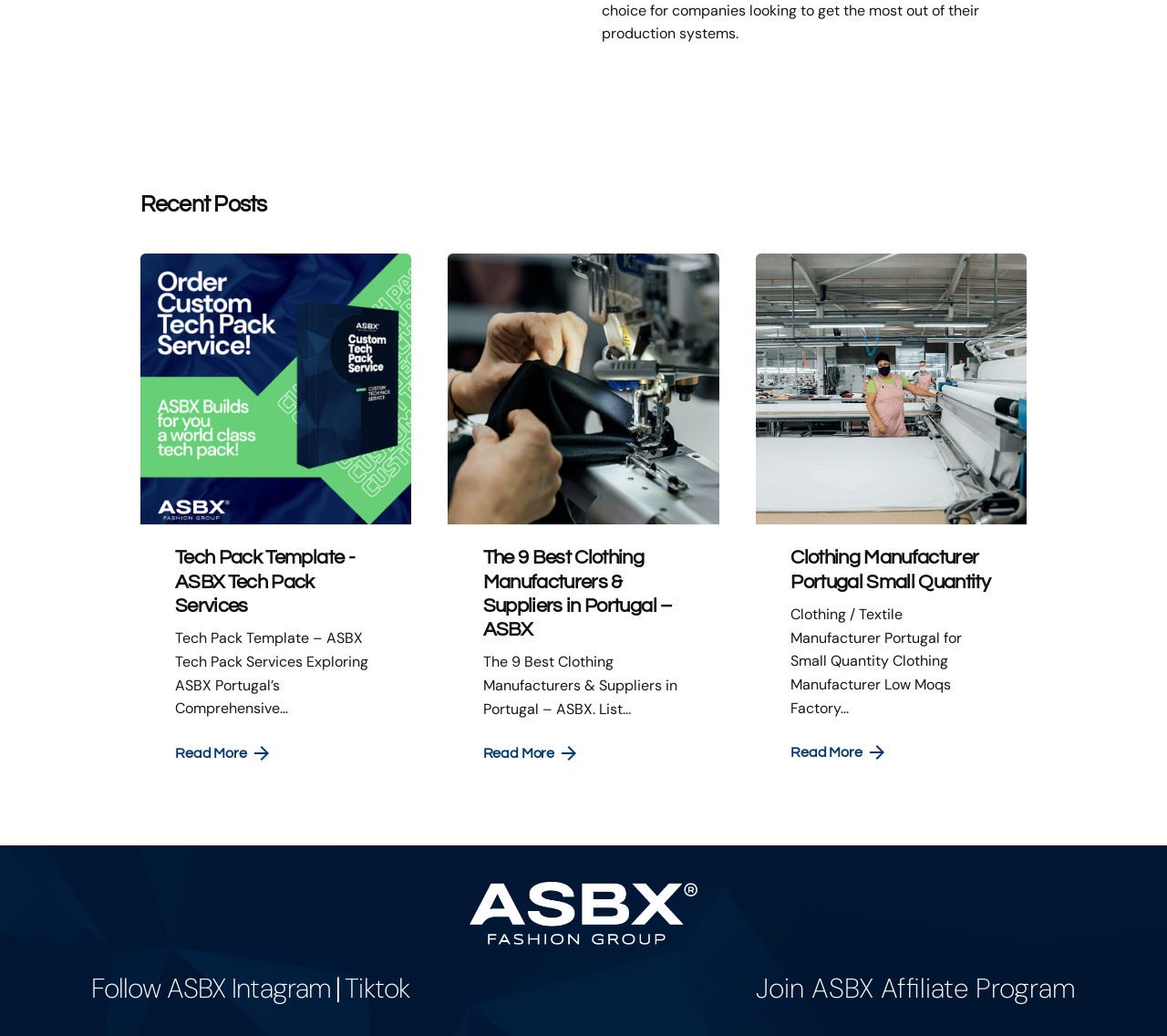Could you locate the bounding box coordinates for the section that should be clicked to accomplish this task: "Click on the 'Tech Pack Template - ASBX Tech Pack Services' link".

[0.15, 0.529, 0.304, 0.595]